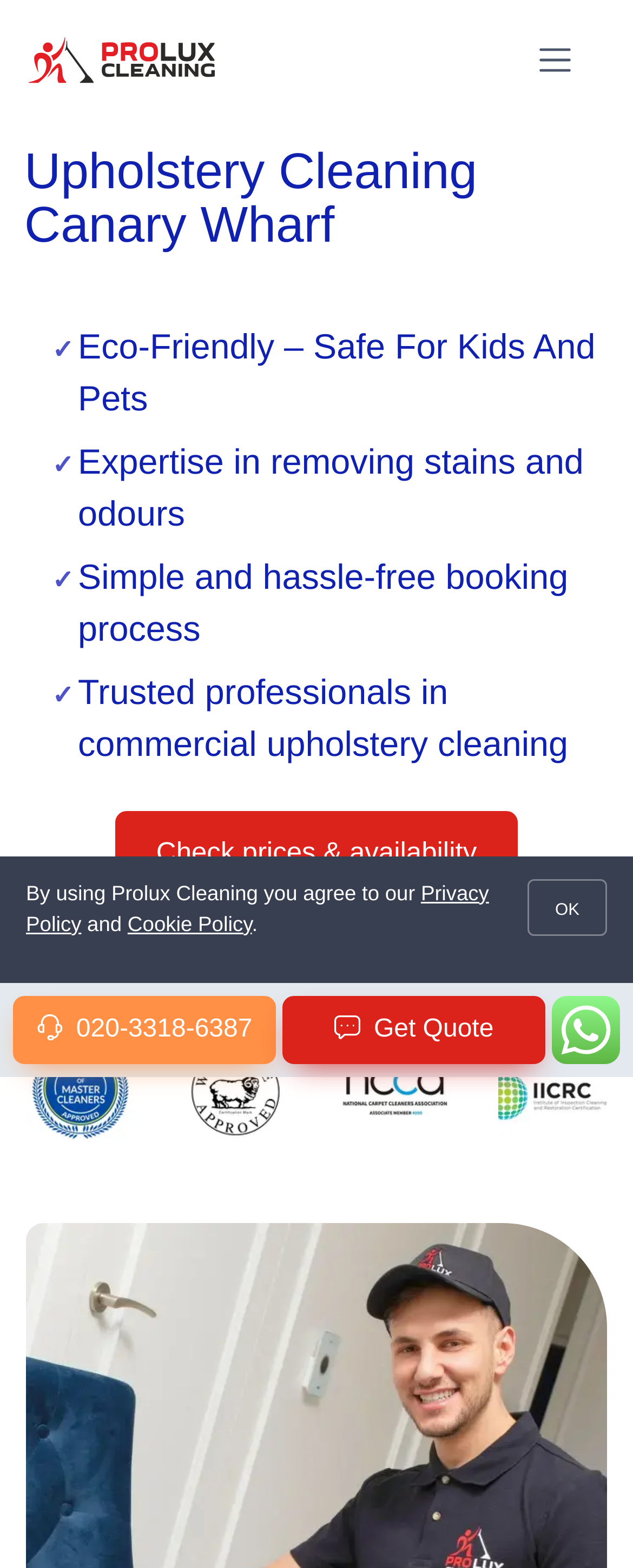Can you provide the bounding box coordinates for the element that should be clicked to implement the instruction: "go to April 2022"?

None